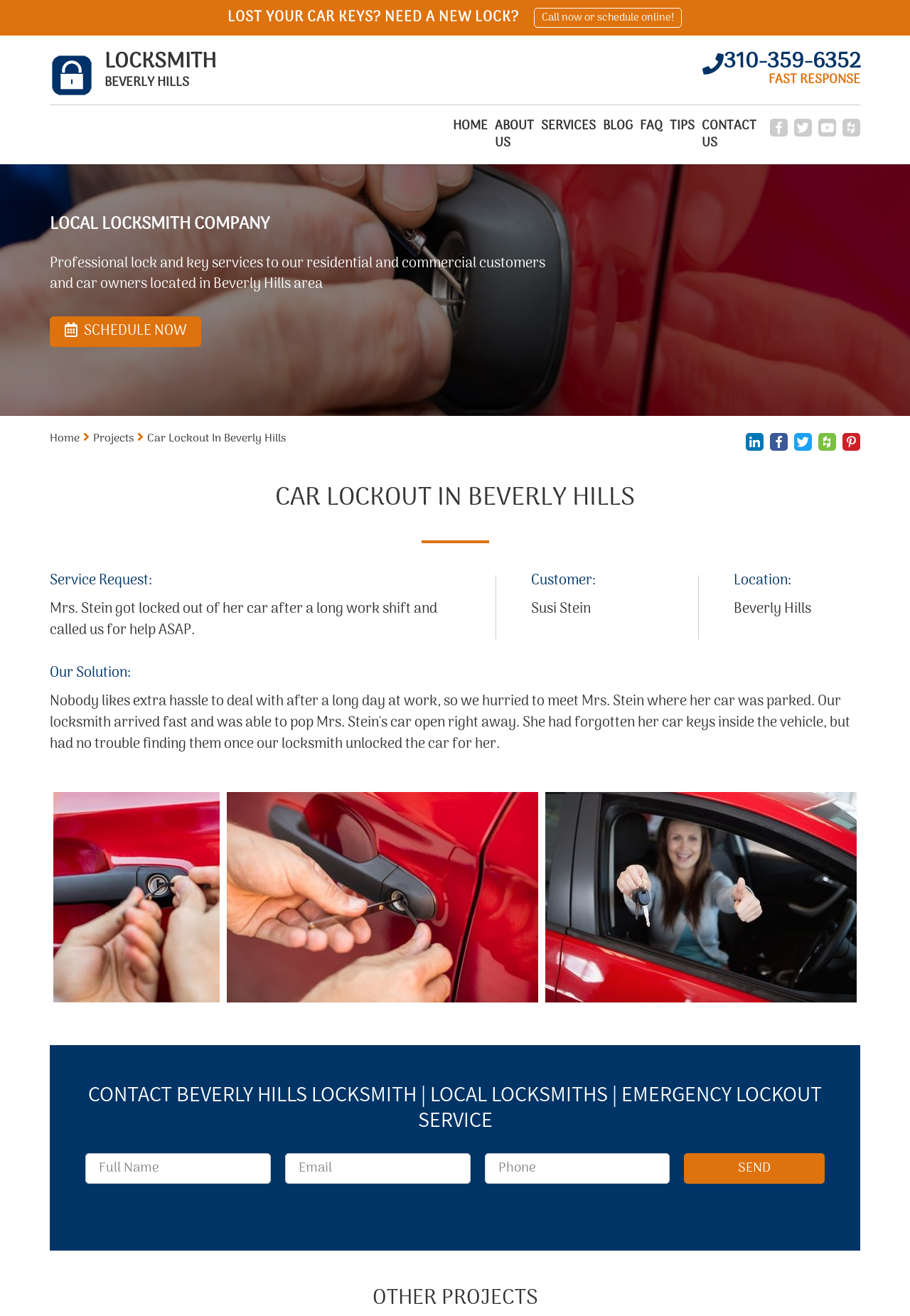Extract the main heading from the webpage content.

CAR LOCKOUT IN BEVERLY HILLS